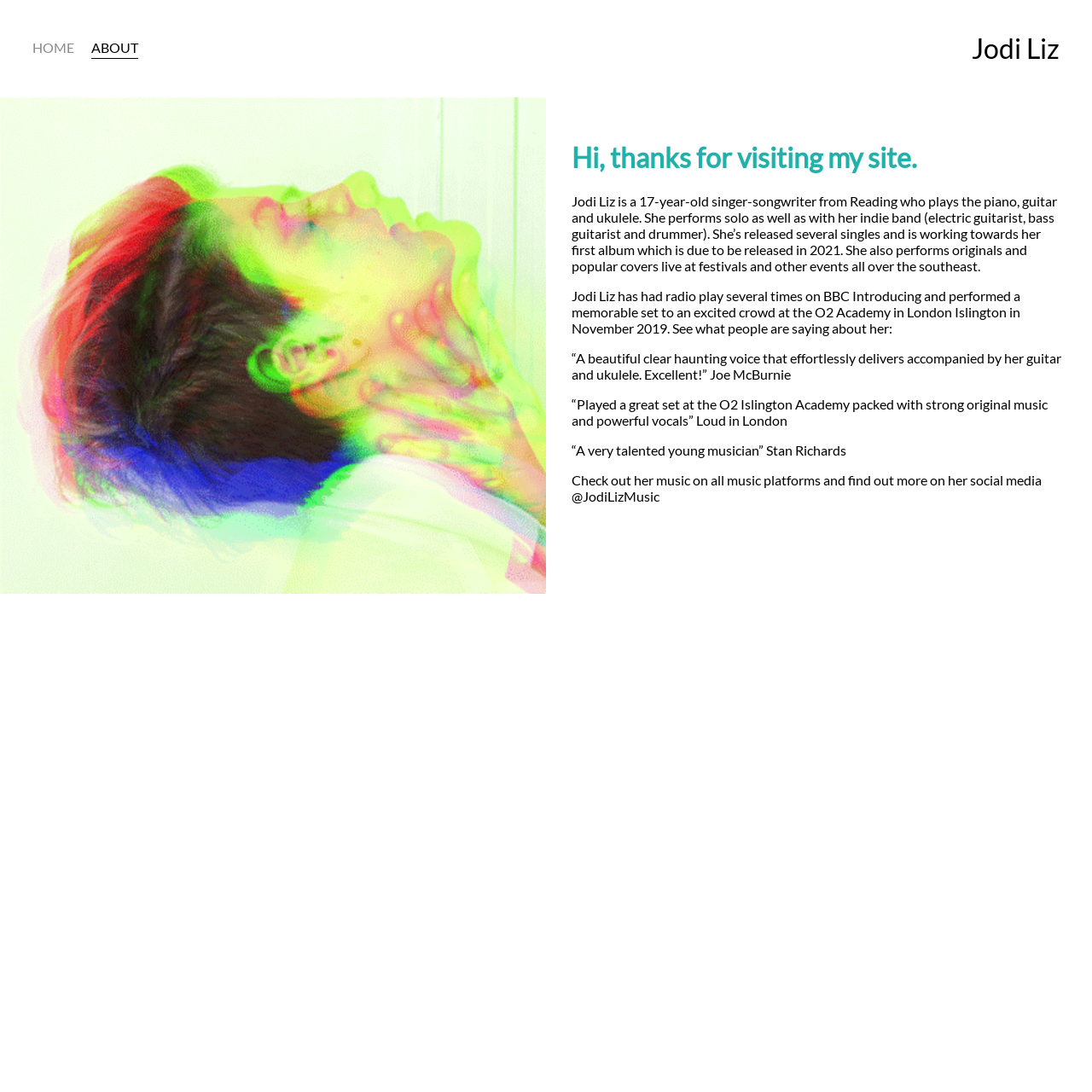Provide a short, one-word or phrase answer to the question below:
What is the expected release year of Jodi Liz's first album?

2021